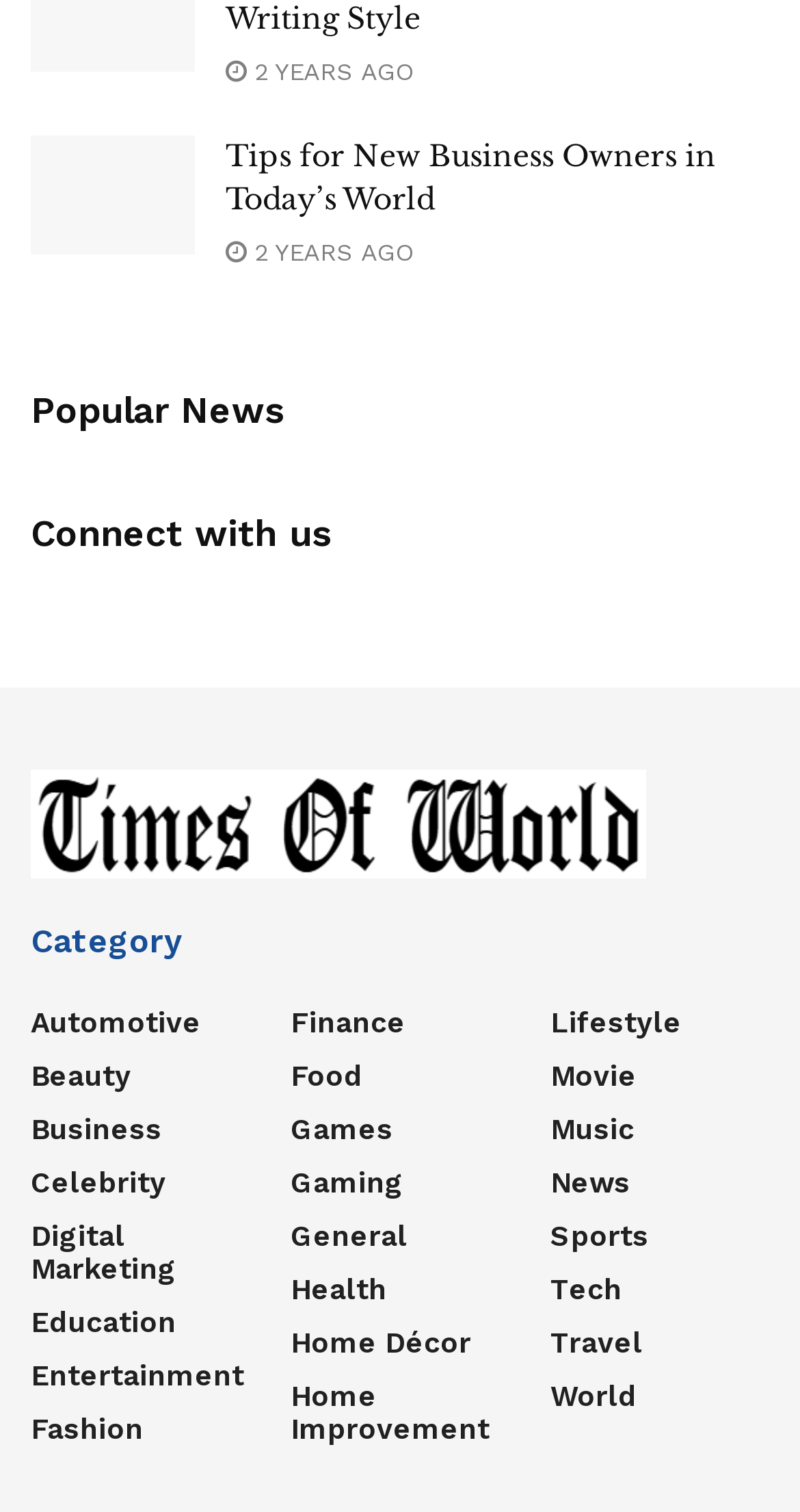Determine the bounding box coordinates for the clickable element required to fulfill the instruction: "Connect with us". Provide the coordinates as four float numbers between 0 and 1, i.e., [left, top, right, bottom].

[0.038, 0.338, 0.413, 0.366]